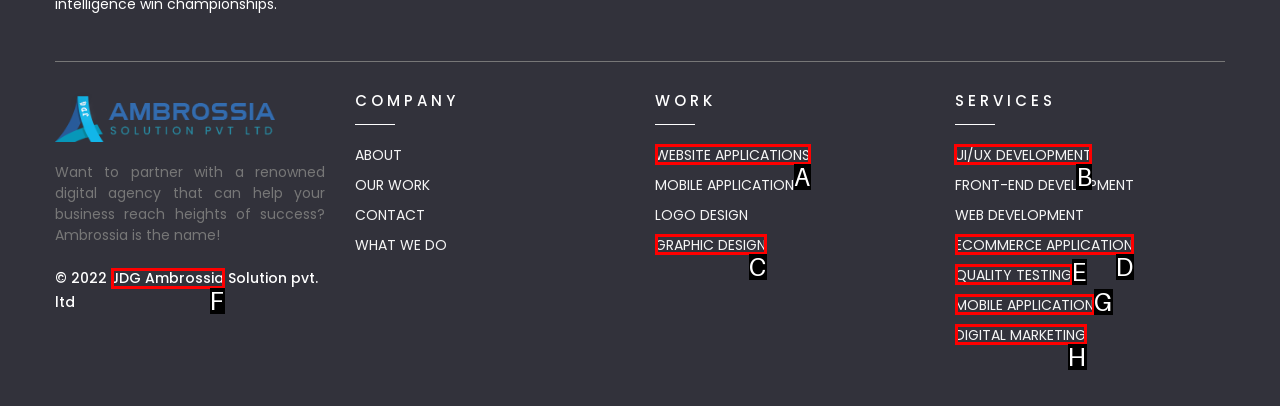Identify the letter of the correct UI element to fulfill the task: Click on the UI/UX DEVELOPMENT link from the given options in the screenshot.

B